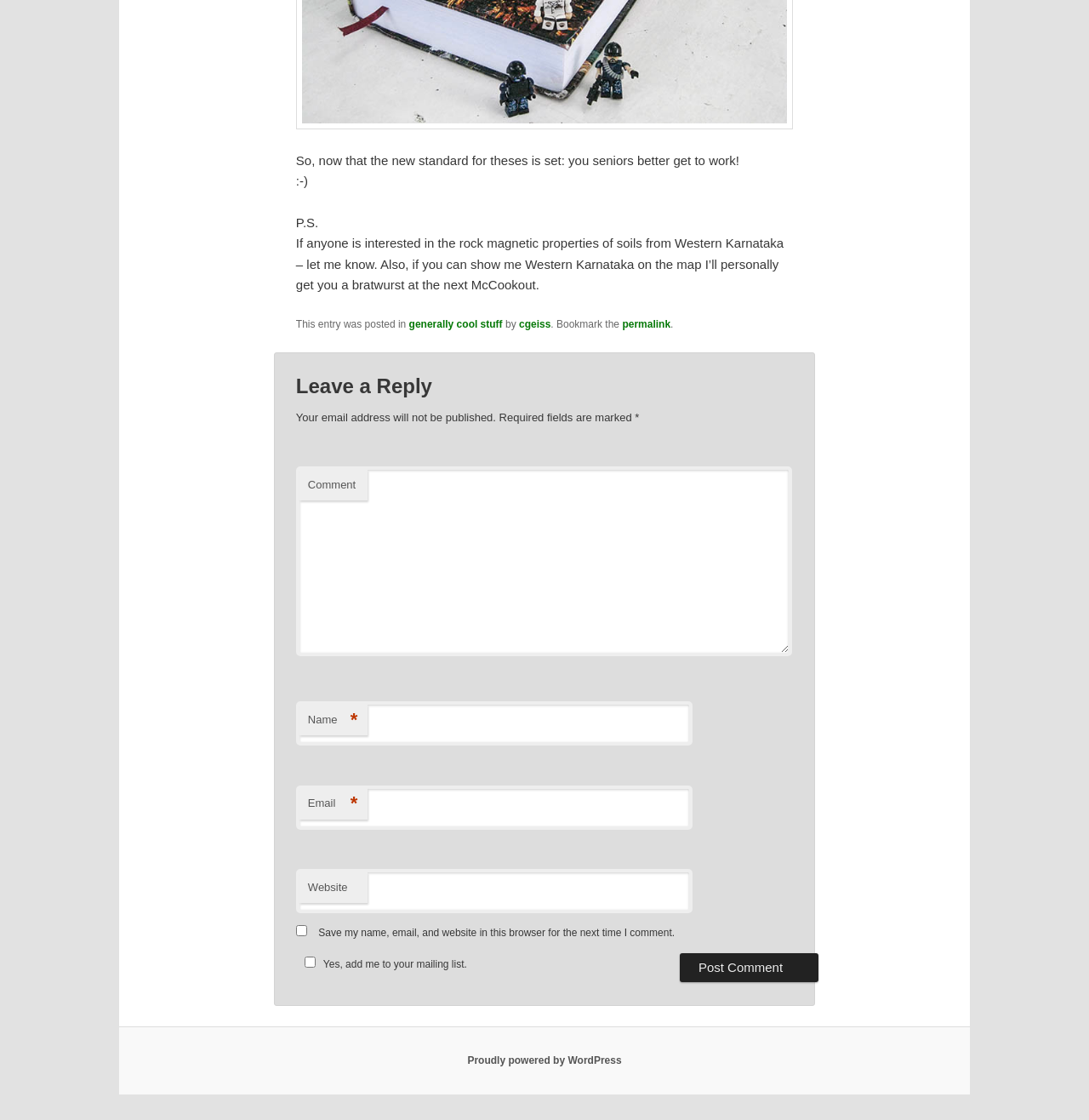Using the information in the image, could you please answer the following question in detail:
What is the purpose of the checkbox at the bottom?

The checkbox at the bottom of the webpage, next to the 'Post Comment' button, is labeled 'Yes, add me to your mailing list.' This suggests that its purpose is to allow users to opt-in to receive emails from the website.